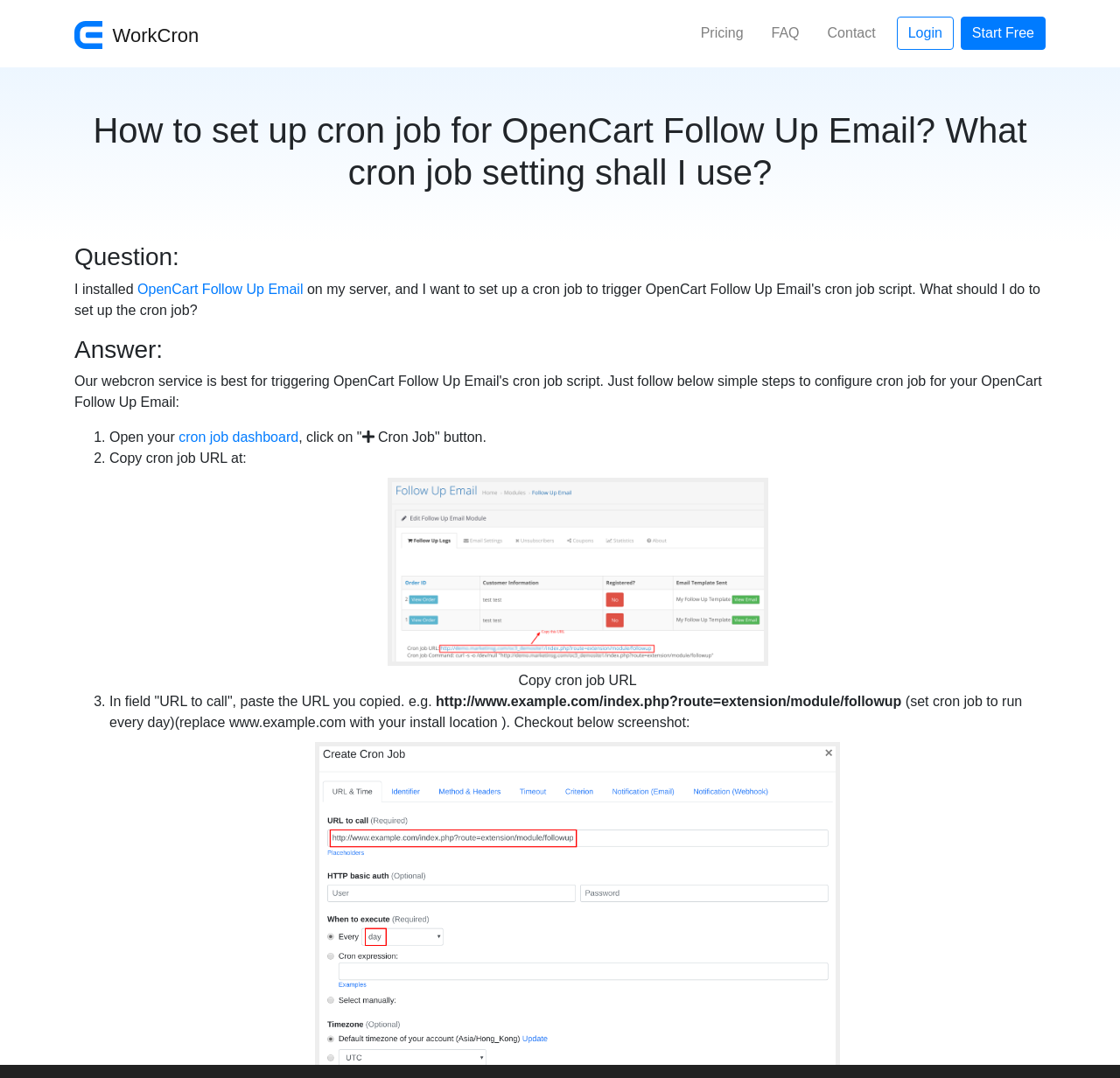Using the webpage screenshot, find the UI element described by OpenCart Follow Up Email. Provide the bounding box coordinates in the format (top-left x, top-left y, bottom-right x, bottom-right y), ensuring all values are floating point numbers between 0 and 1.

[0.123, 0.261, 0.271, 0.275]